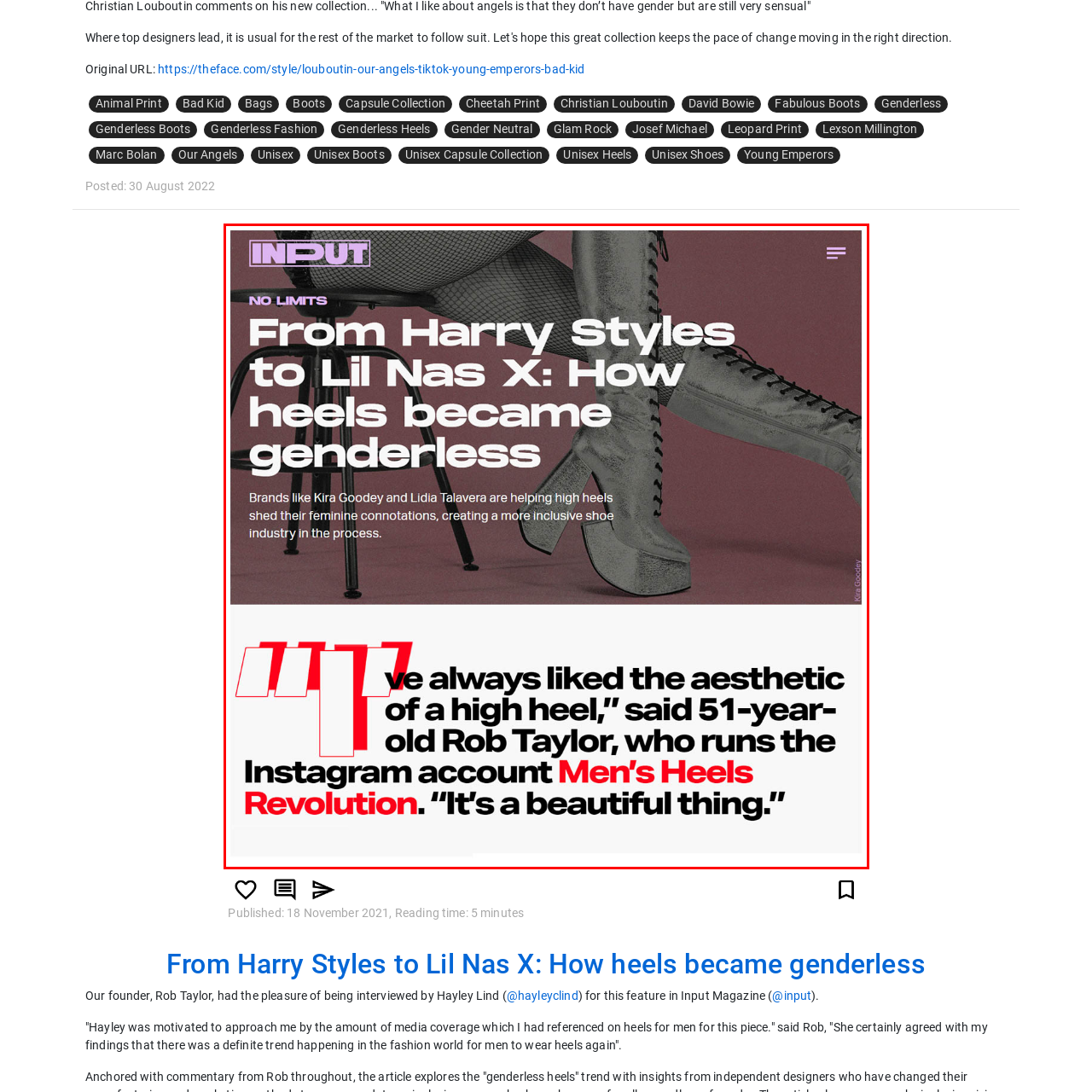Offer a detailed explanation of the image encased within the red boundary.

The image showcases a striking editorial design from INPUT Magazine, featuring the article titled "From Harry Styles to Lil Nas X: How heels became genderless." This piece highlights the evolving perception of high heels, emphasizing inclusivity in fashion. A pair of bold, stylish gray high-heeled boots are prominently displayed, accentuated by fishnet stockings, symbolizing a shift away from traditional gender norms in footwear. The article notes the contributions of brands like Kira Goodey and Lidia Talavera in redefining high heels and includes a quote from Rob Taylor, 51, who expresses his passion for the aesthetic of high heels, calling it "a beautiful thing." The overall layout is modern and visually engaging, capturing the essence of a progressive movement in the fashion industry.